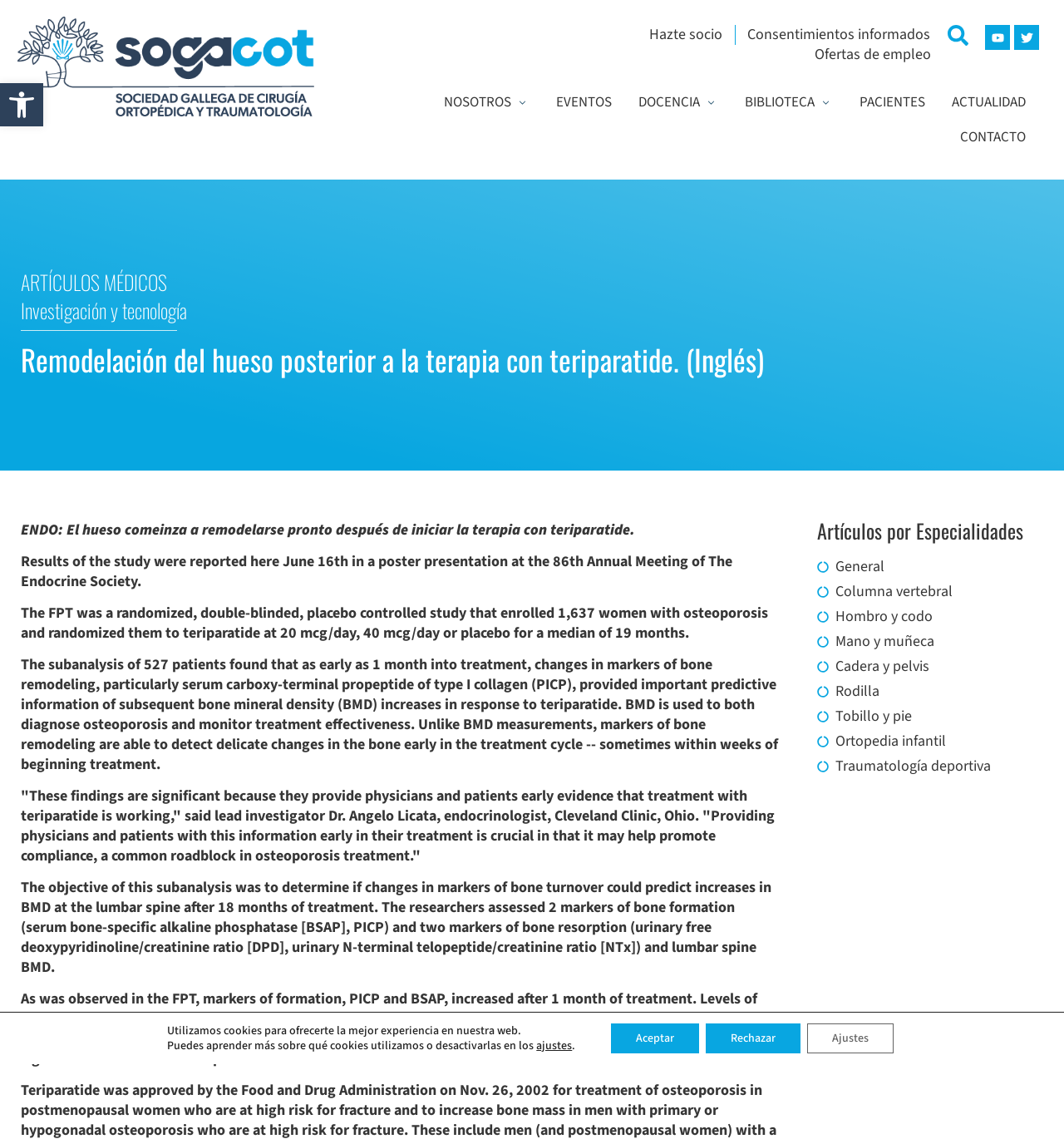Give a concise answer using one word or a phrase to the following question:
What is the topic of the article?

Bone remodeling